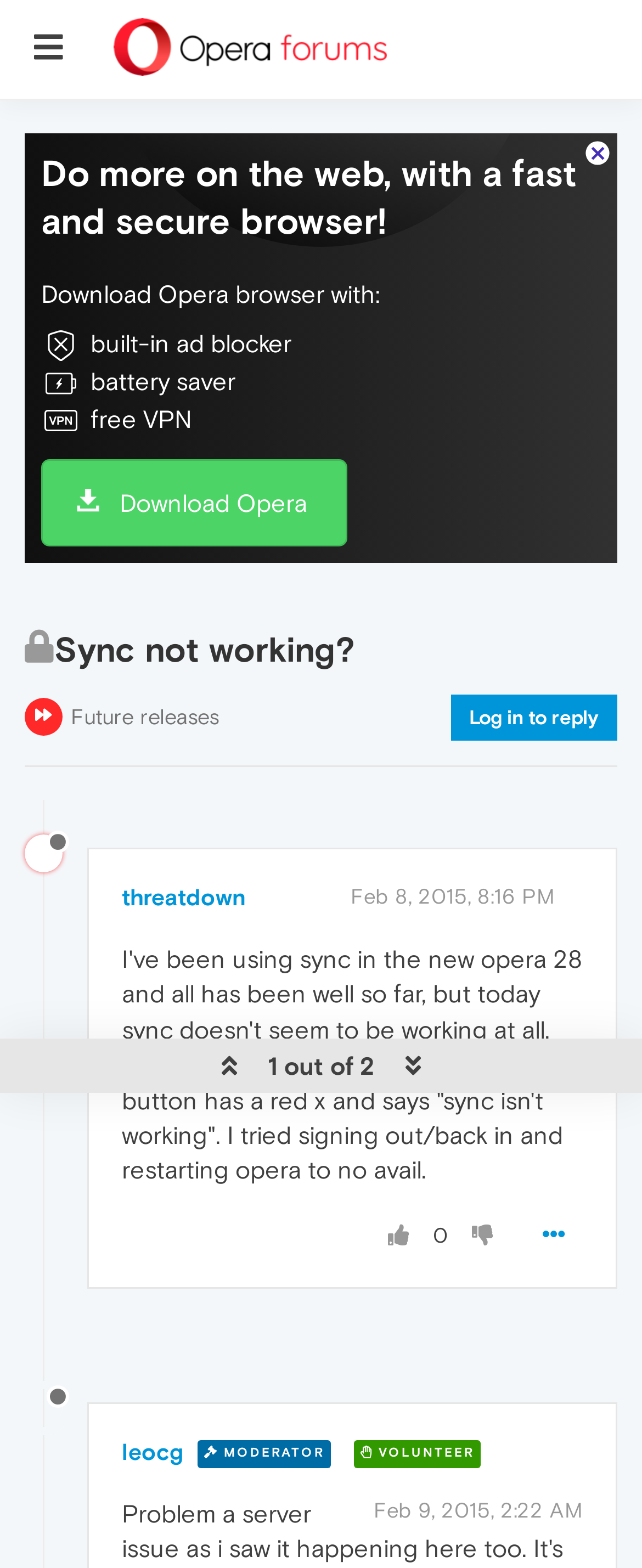Determine the bounding box coordinates of the region I should click to achieve the following instruction: "Click the download button". Ensure the bounding box coordinates are four float numbers between 0 and 1, i.e., [left, top, right, bottom].

[0.064, 0.292, 0.54, 0.349]